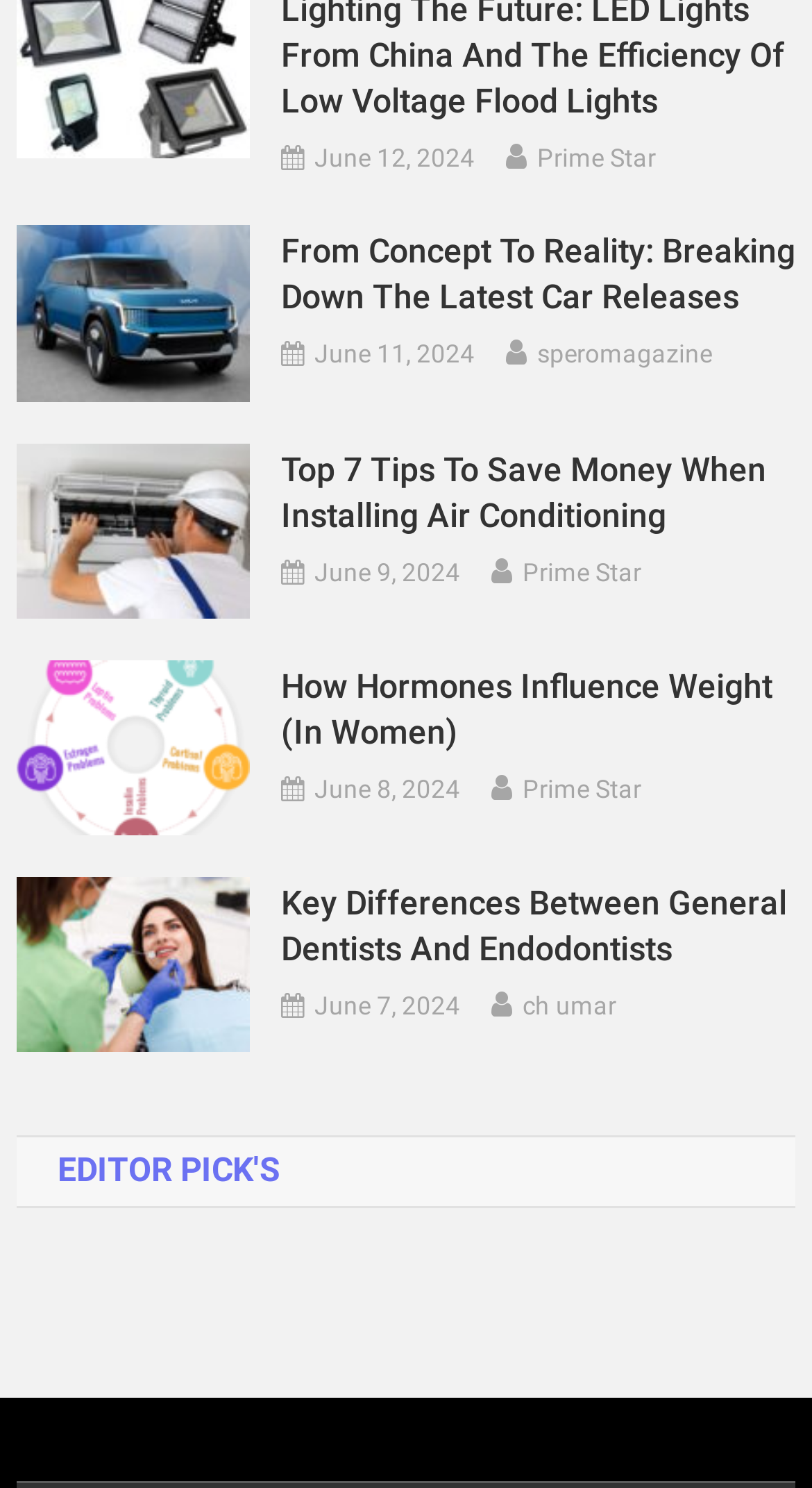What is the title of the last article?
From the screenshot, supply a one-word or short-phrase answer.

Key Differences Between General Dentists And Endodontists